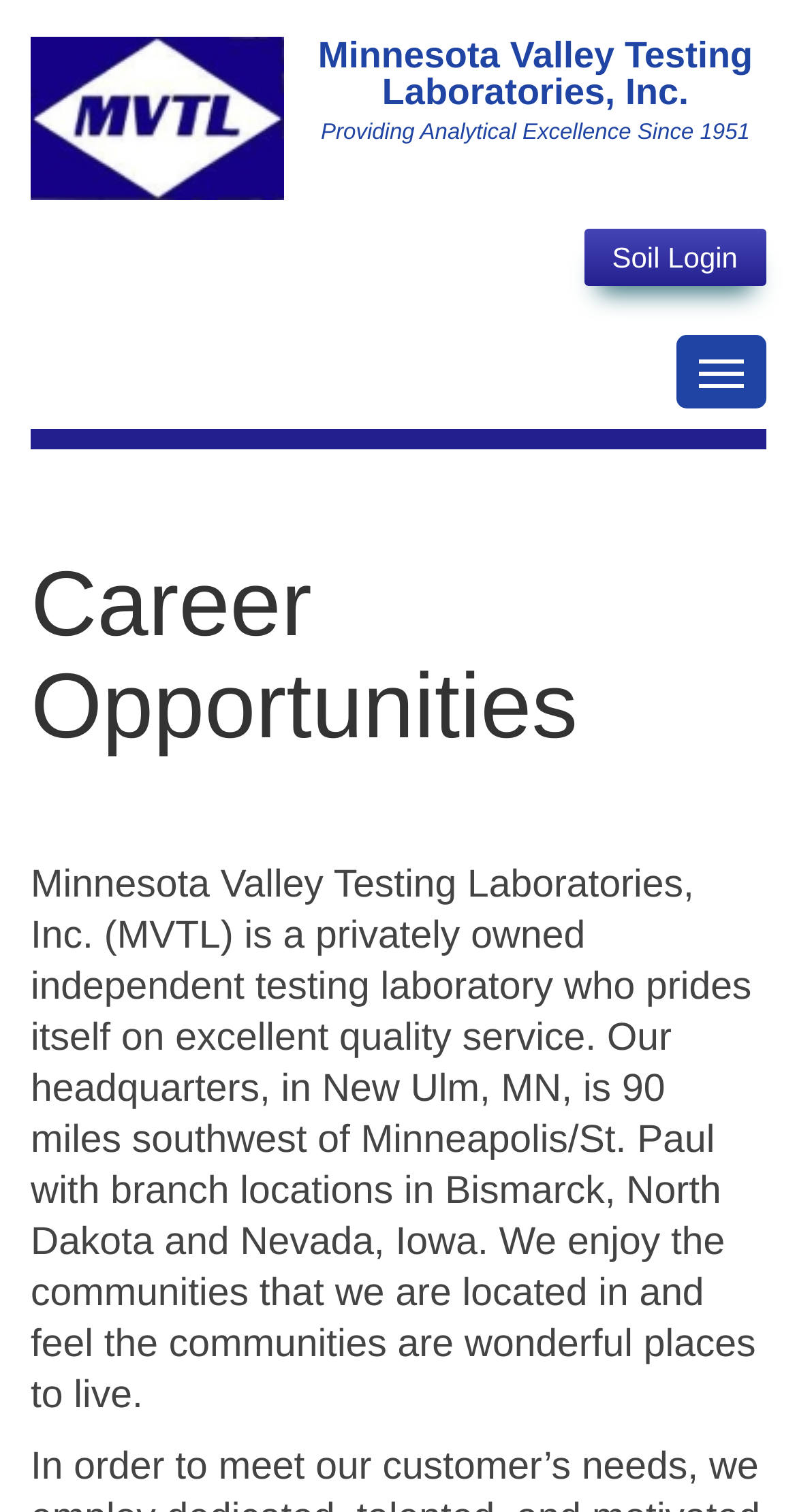Locate the bounding box of the UI element with the following description: "alt="MVTL"".

[0.038, 0.024, 0.356, 0.138]